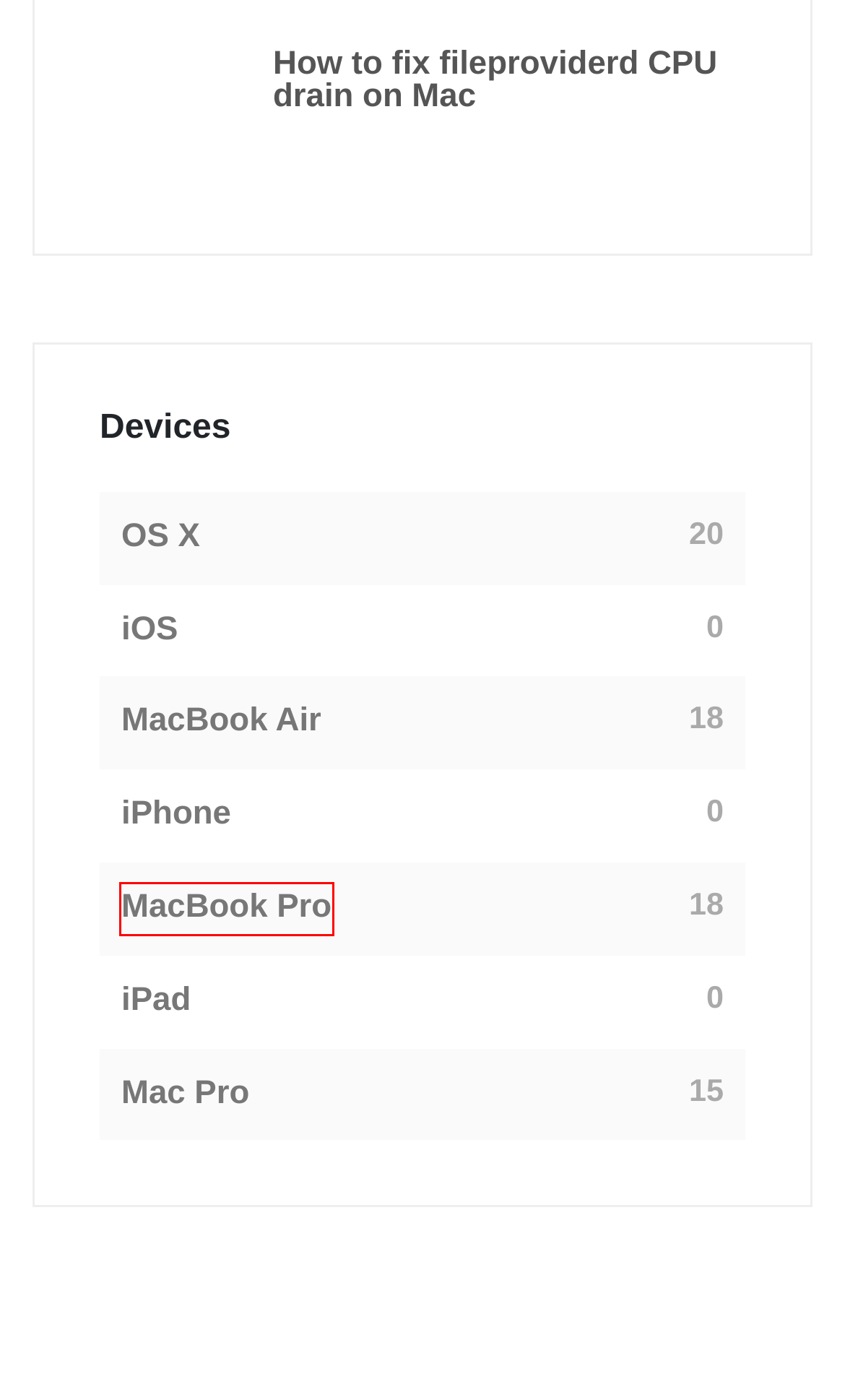You have a screenshot of a webpage, and a red bounding box highlights an element. Select the webpage description that best fits the new page after clicking the element within the bounding box. Options are:
A. iPad - MacSecurity
B. iOS - MacSecurity
C. MacBook Pro - MacSecurity
D. MacBook Air - MacSecurity
E. Mac Pro - MacSecurity
F. OS X - MacSecurity
G. How to fix fileproviderd CPU drain on Mac - MacSecurity
H. iPhone - MacSecurity

C